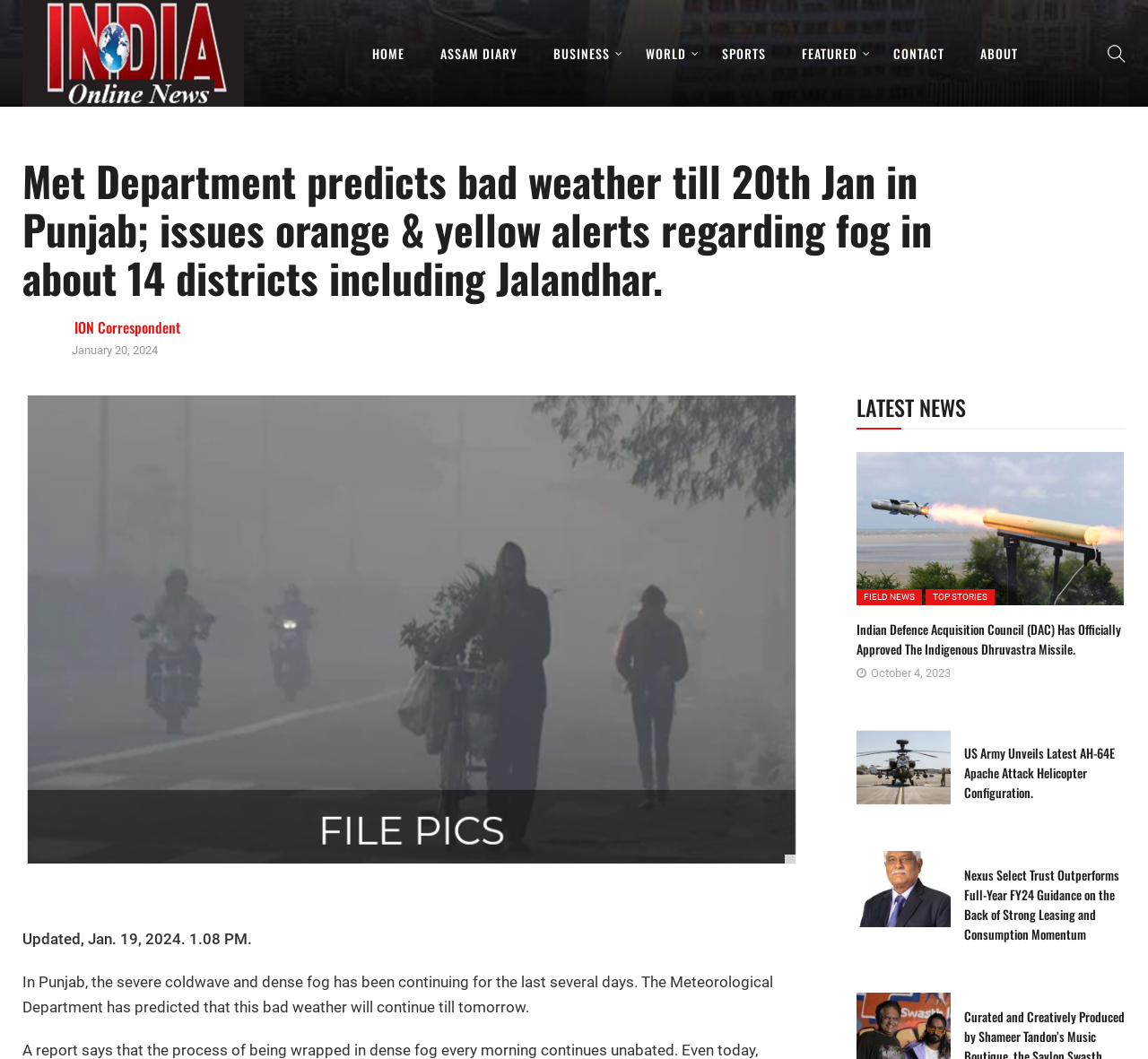Extract the bounding box coordinates for the UI element described as: "Business".

[0.466, 0.017, 0.547, 0.084]